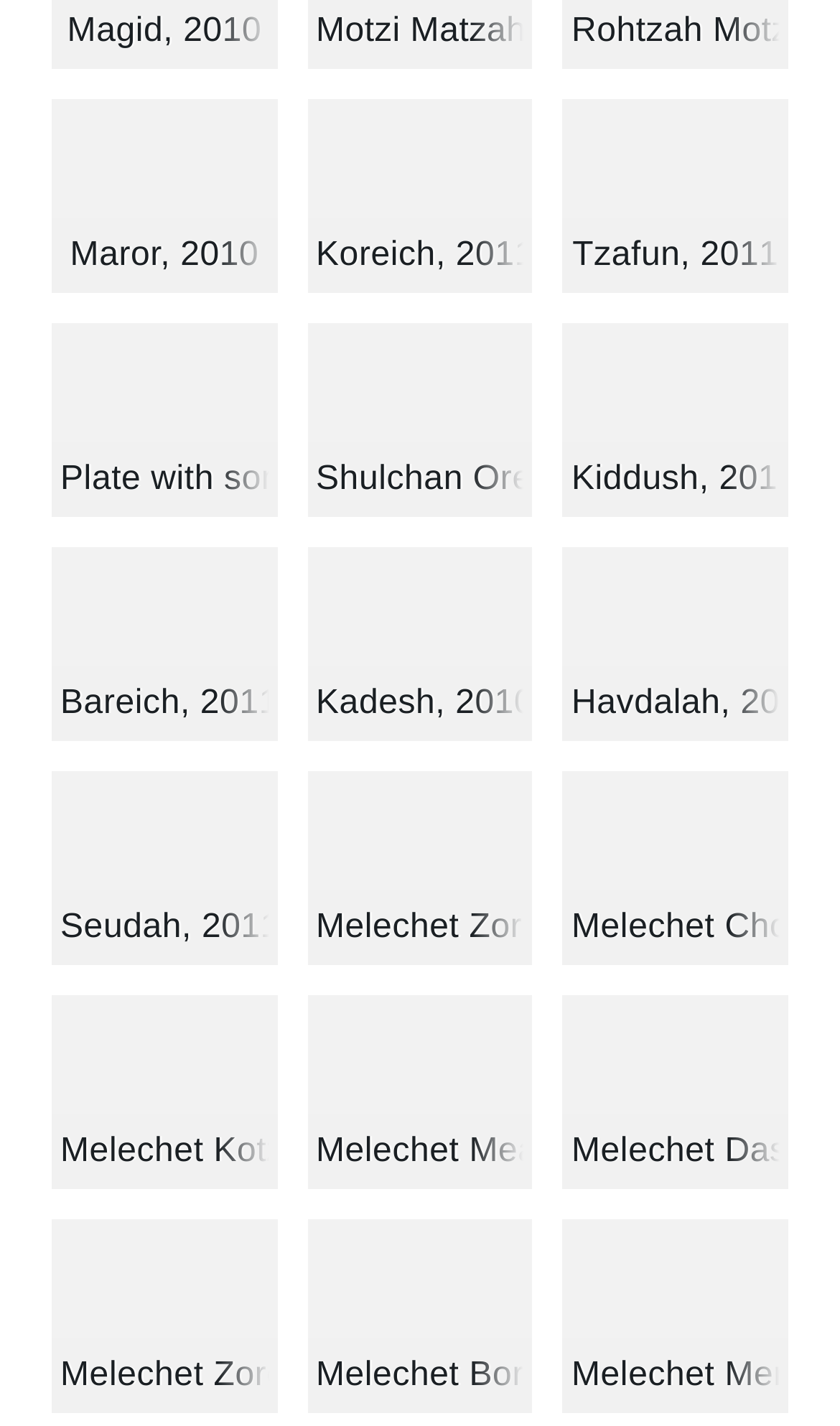Could you determine the bounding box coordinates of the clickable element to complete the instruction: "View Shulchan Orech, 2011"? Provide the coordinates as four float numbers between 0 and 1, i.e., [left, top, right, bottom].

[0.366, 0.227, 0.634, 0.363]